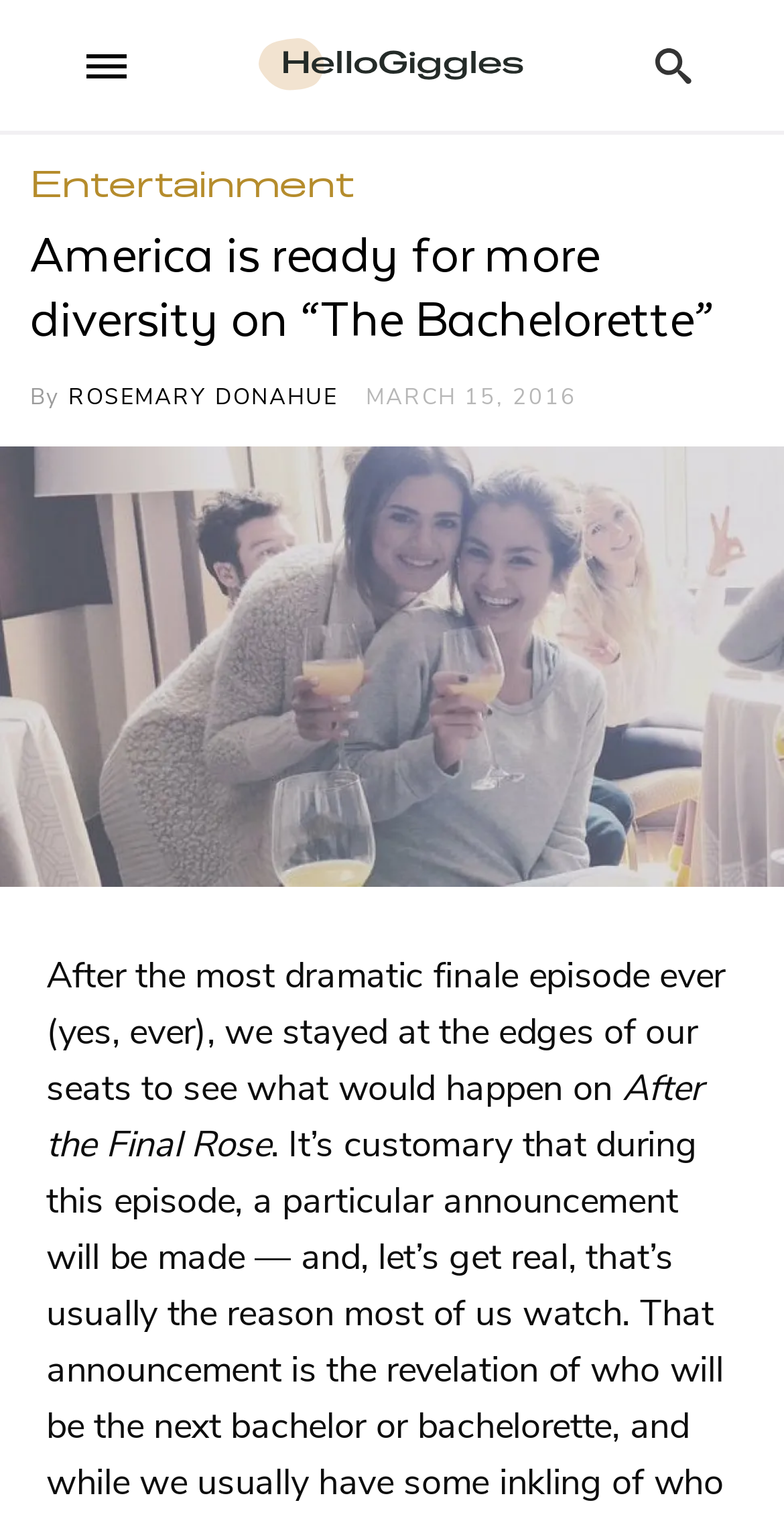Based on the image, please elaborate on the answer to the following question:
What is the name of the author of the article?

I found the author's name by looking at the text element that says 'By' and then finding the adjacent link element that contains the author's name, which is 'ROSEMARY DONAHUE'.